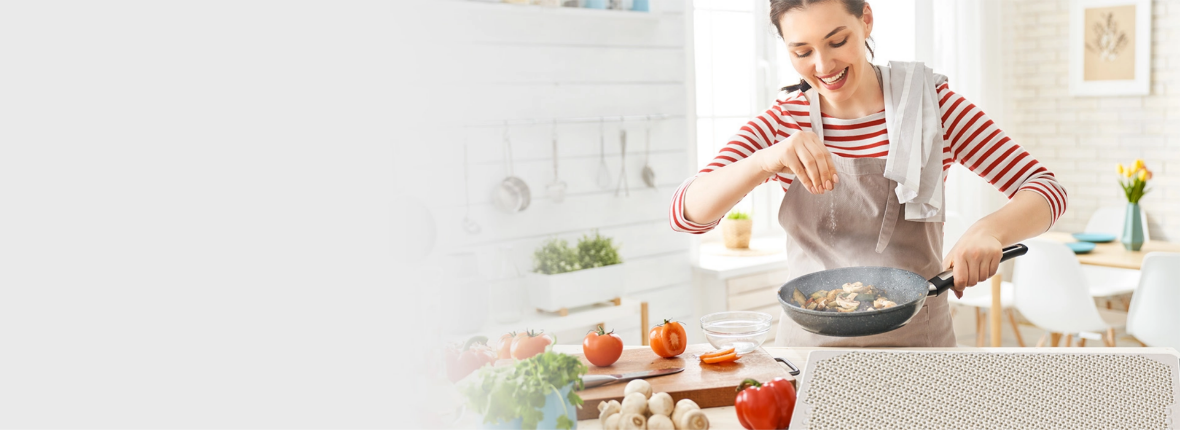What is on the countertop?
Please provide a comprehensive answer based on the details in the screenshot.

The countertop is neatly arranged with fresh vegetables, such as tomatoes and mushrooms, which implies that the woman is preparing a healthy meal and is focused on using fresh and wholesome ingredients.